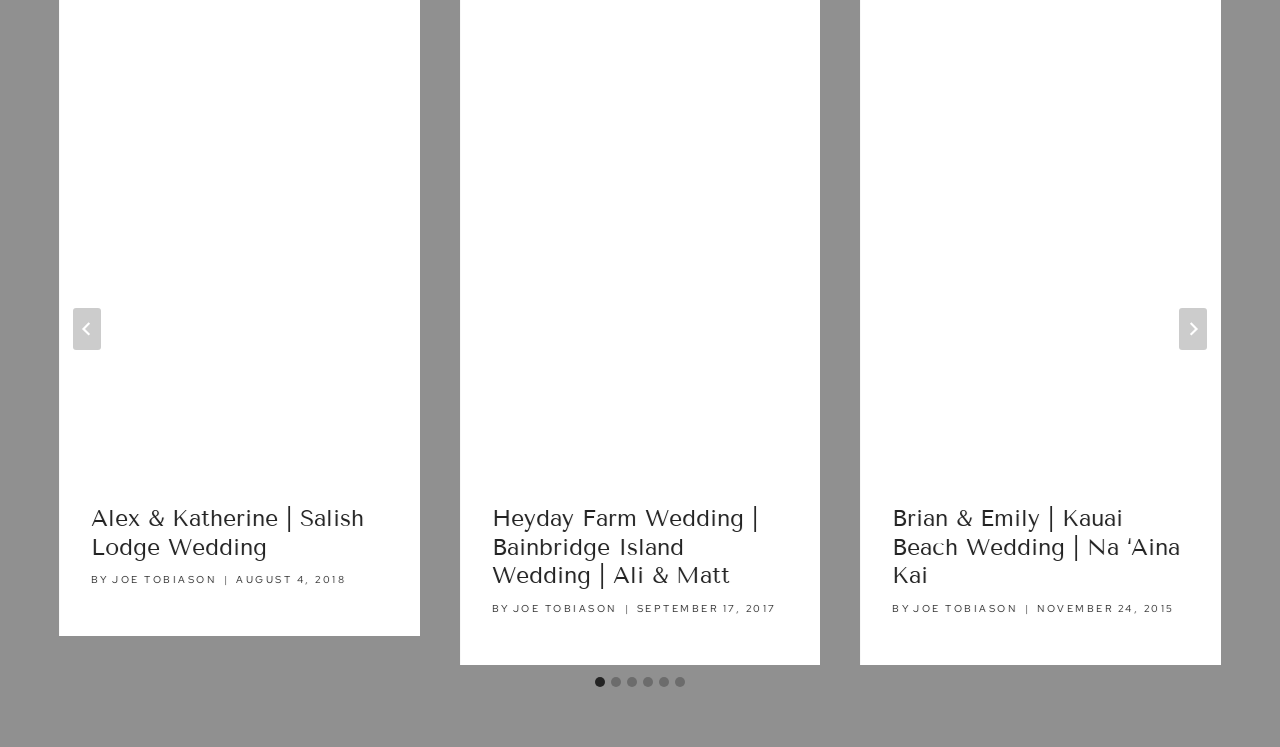Respond to the following question with a brief word or phrase:
What is the location of the second wedding story?

Bainbridge Island